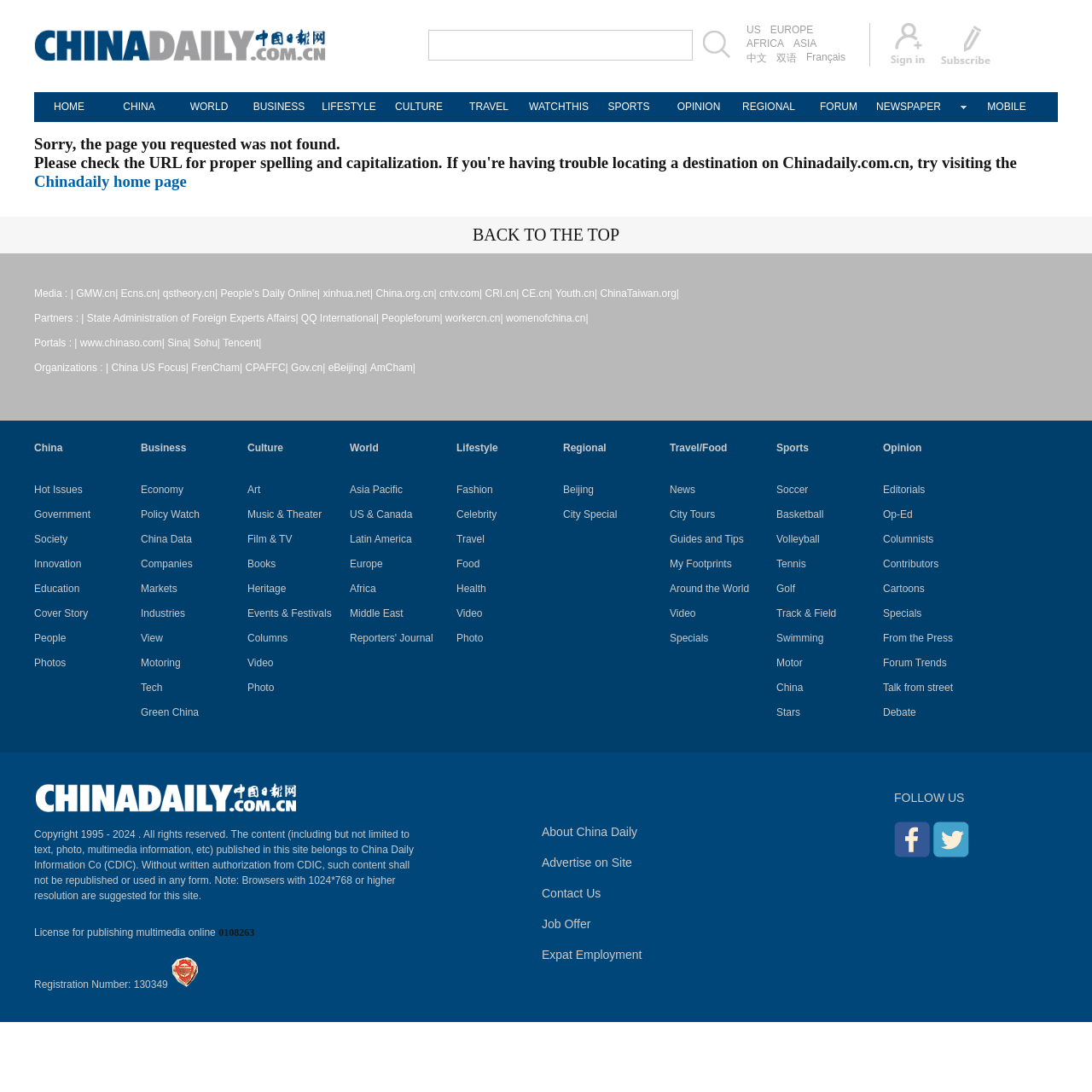Determine the bounding box coordinates for the clickable element to execute this instruction: "Go to the CHINA channel". Provide the coordinates as four float numbers between 0 and 1, i.e., [left, top, right, bottom].

[0.095, 0.084, 0.159, 0.112]